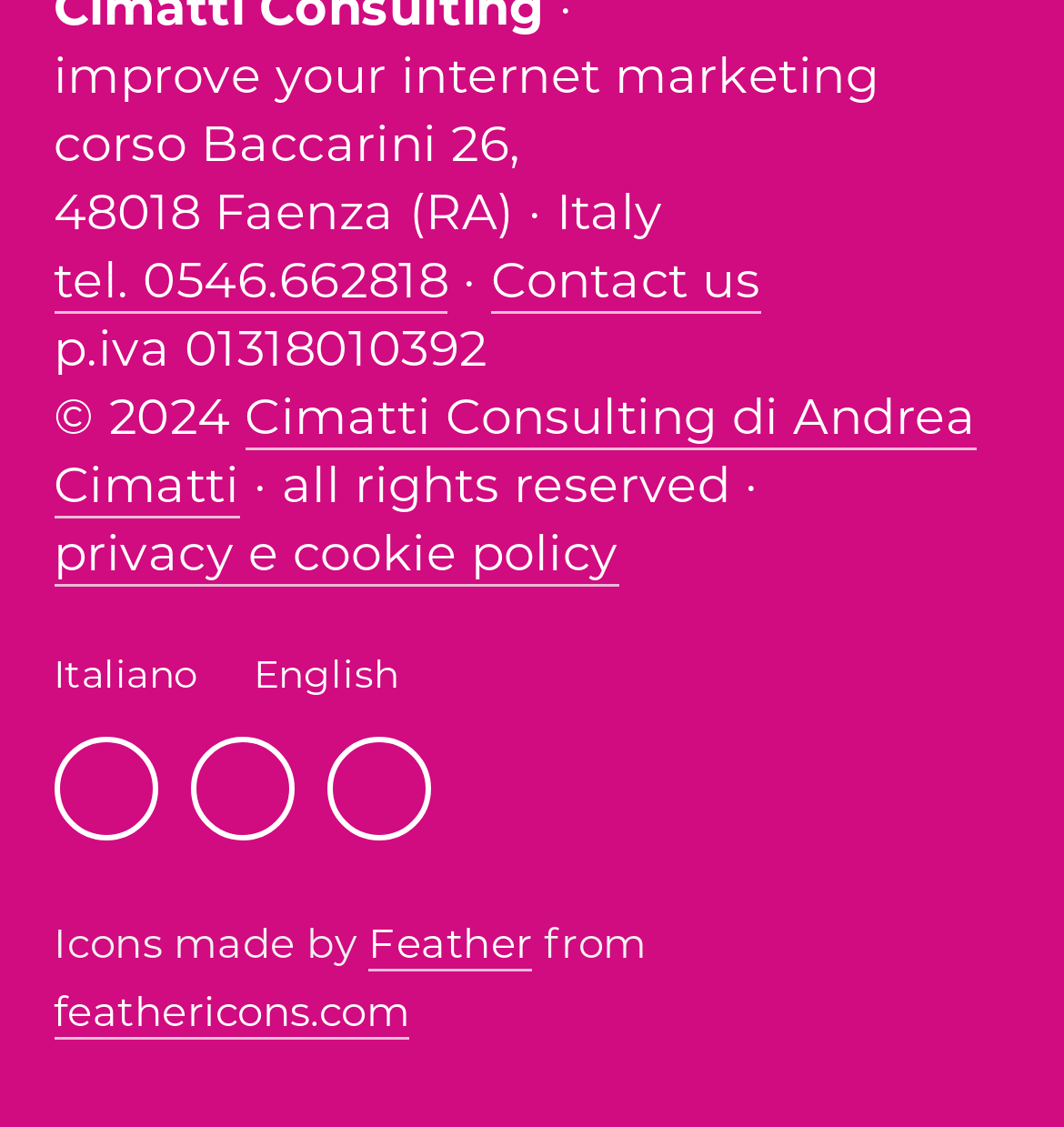Pinpoint the bounding box coordinates of the clickable area necessary to execute the following instruction: "View privacy and cookie policy". The coordinates should be given as four float numbers between 0 and 1, namely [left, top, right, bottom].

[0.05, 0.464, 0.581, 0.52]